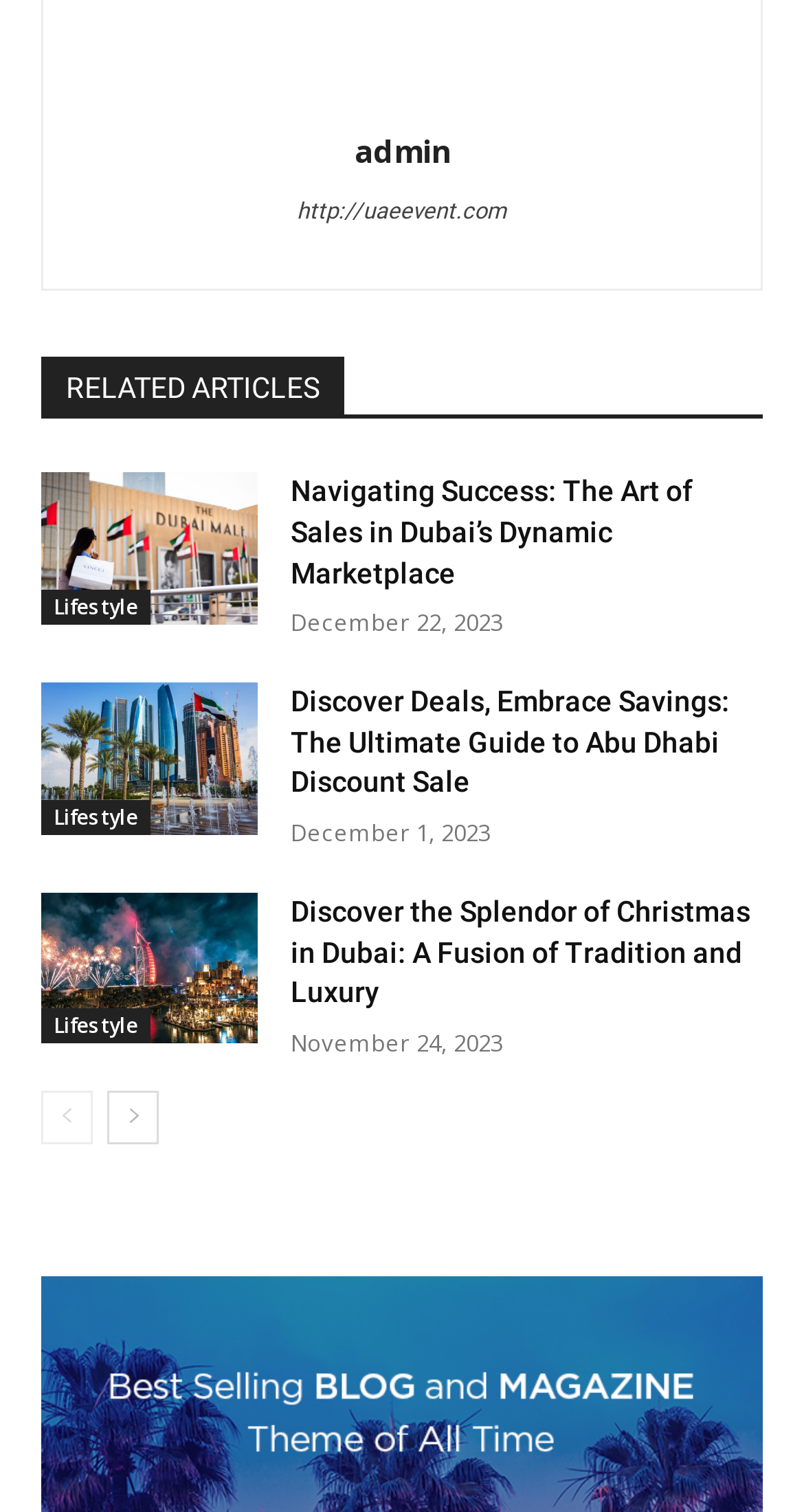Look at the image and write a detailed answer to the question: 
What is the category of the second article?

The category of the second article can be found by looking at the link element with the text 'Lifestyle' above the heading element with the text 'Discover Deals, Embrace Savings: The Ultimate Guide to Abu Dhabi Discount Sale'.